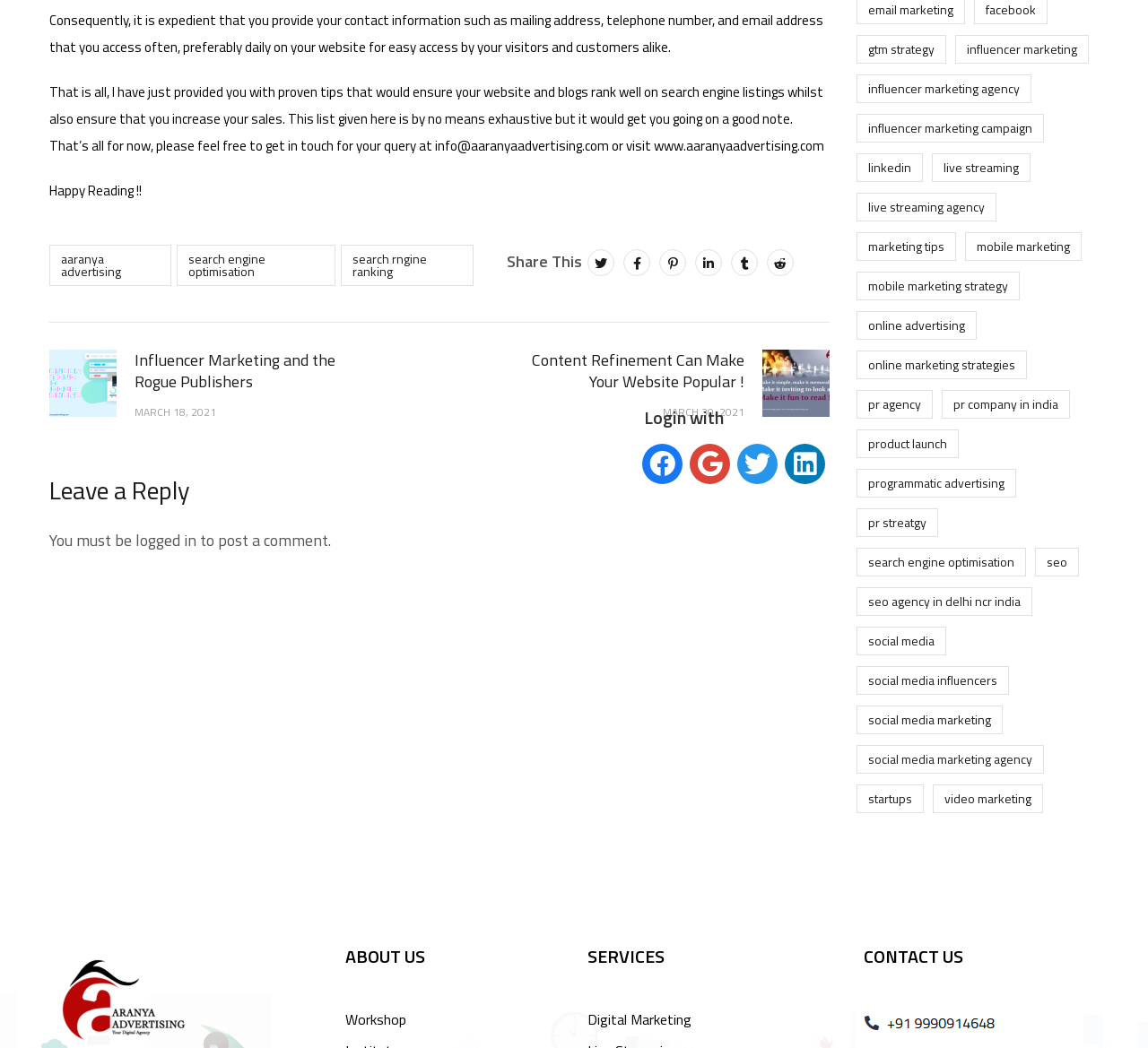Respond with a single word or phrase to the following question: What is the purpose of the CONTACT US section?

To get in touch